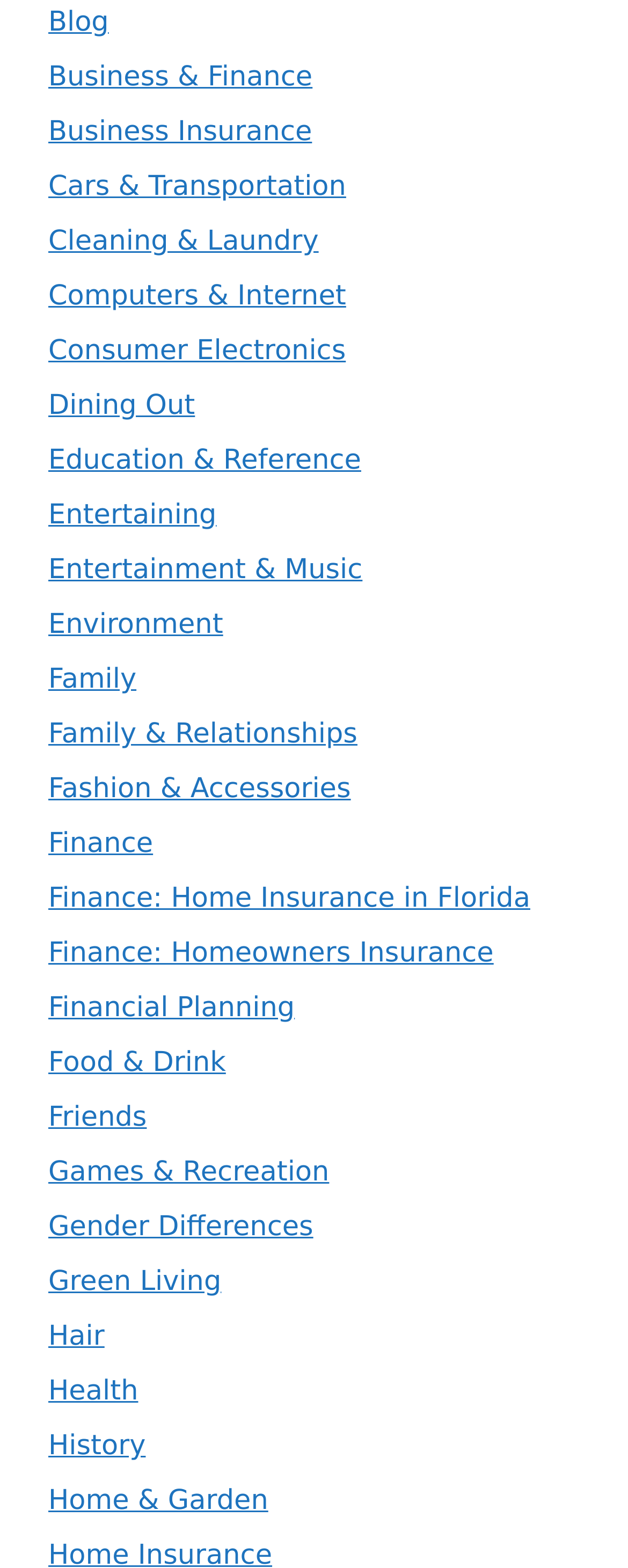Please identify the bounding box coordinates of the element I need to click to follow this instruction: "View all platforms".

None